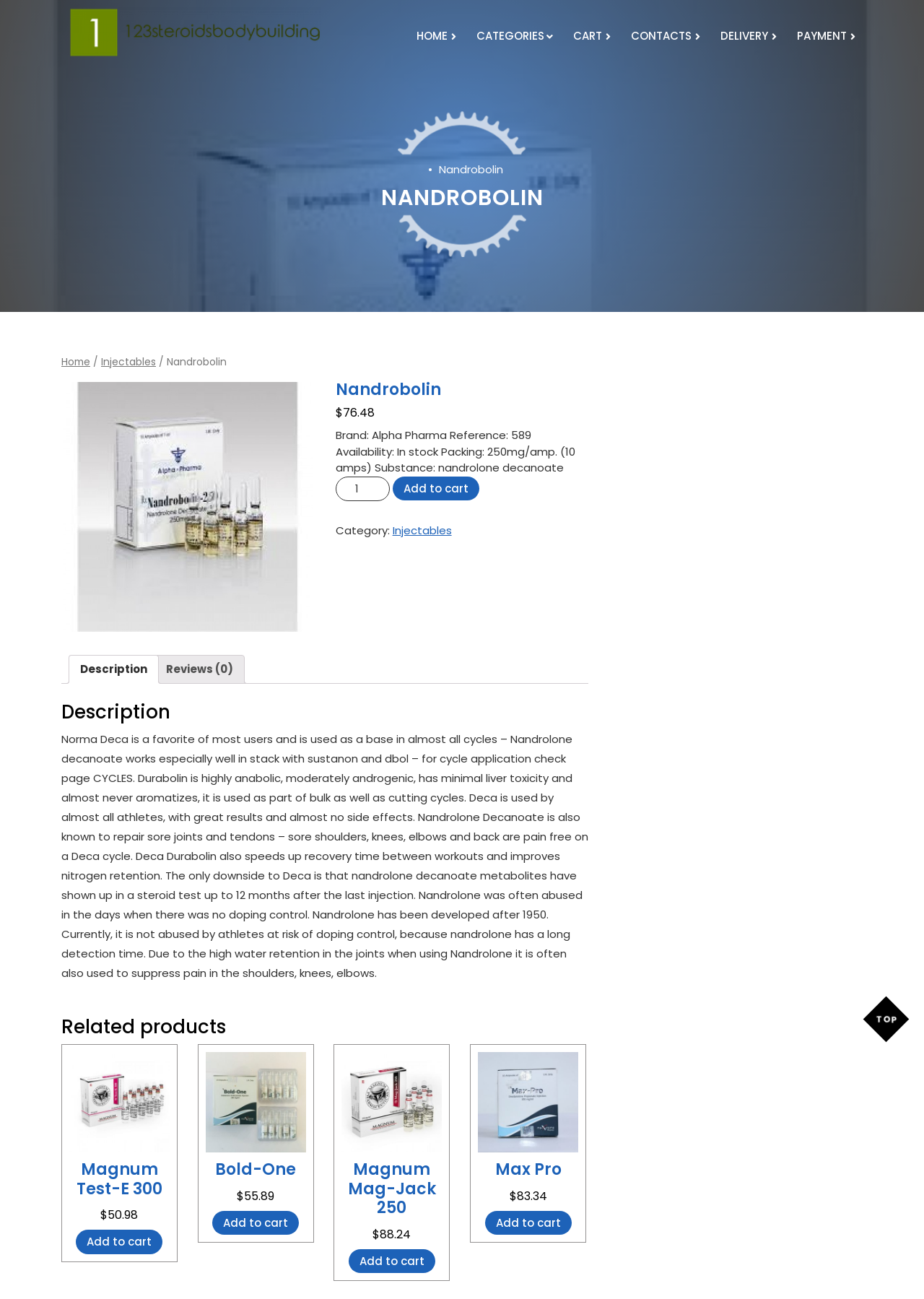Provide the bounding box coordinates of the section that needs to be clicked to accomplish the following instruction: "Click the 'HOME' link at the top menu."

[0.44, 0.015, 0.502, 0.041]